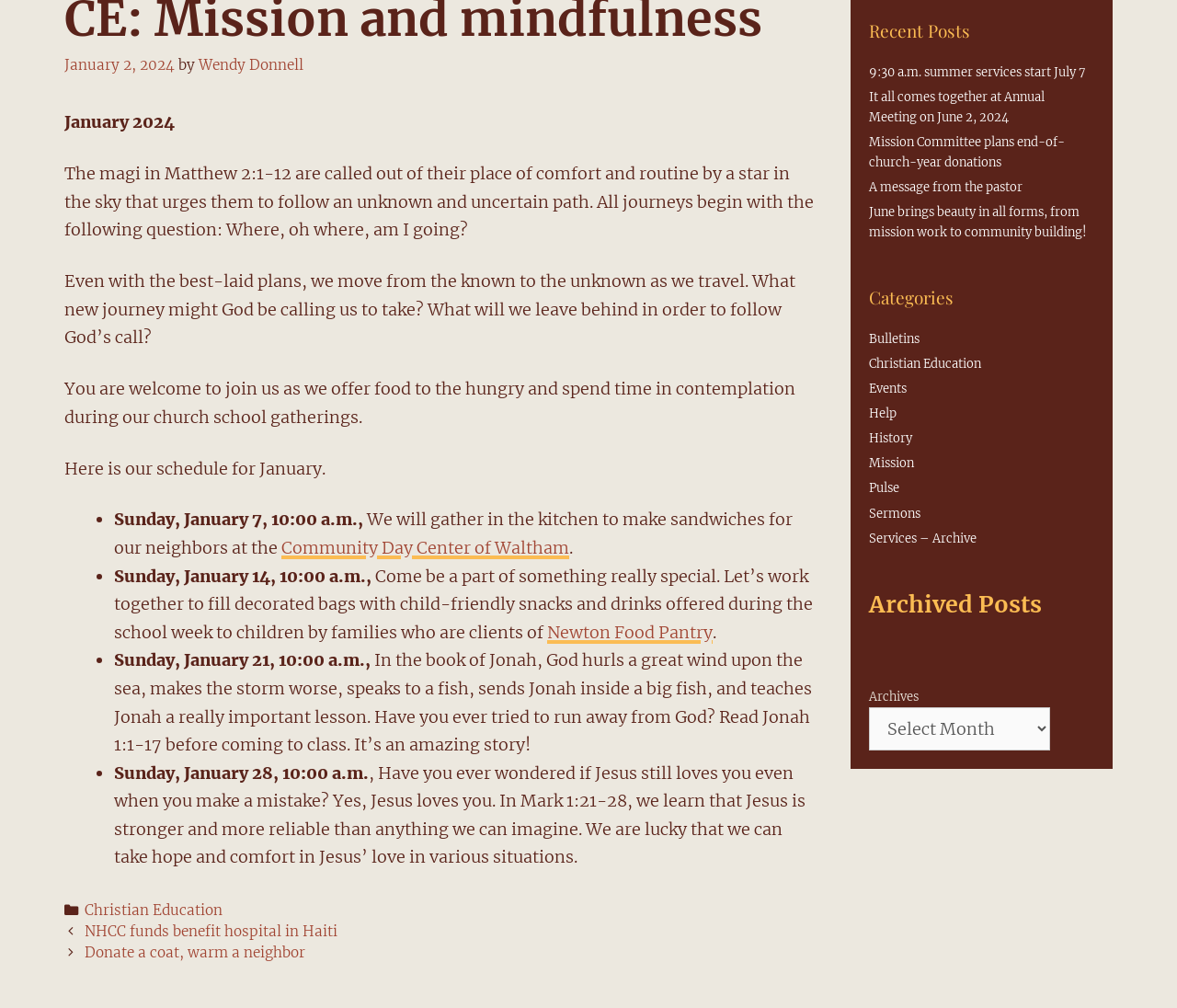Predict the bounding box of the UI element based on this description: "Services – Archive".

[0.738, 0.526, 0.83, 0.542]